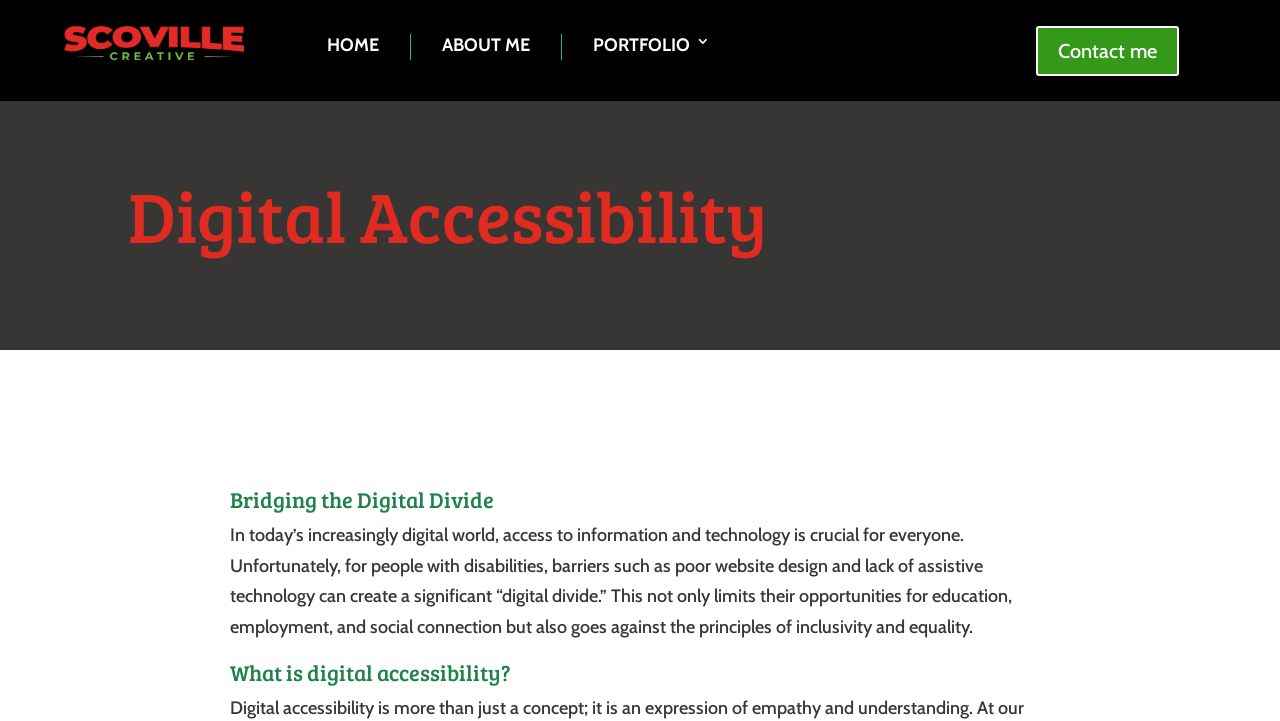What is the author's tone in the webpage?
Refer to the screenshot and answer in one word or phrase.

Inclusive